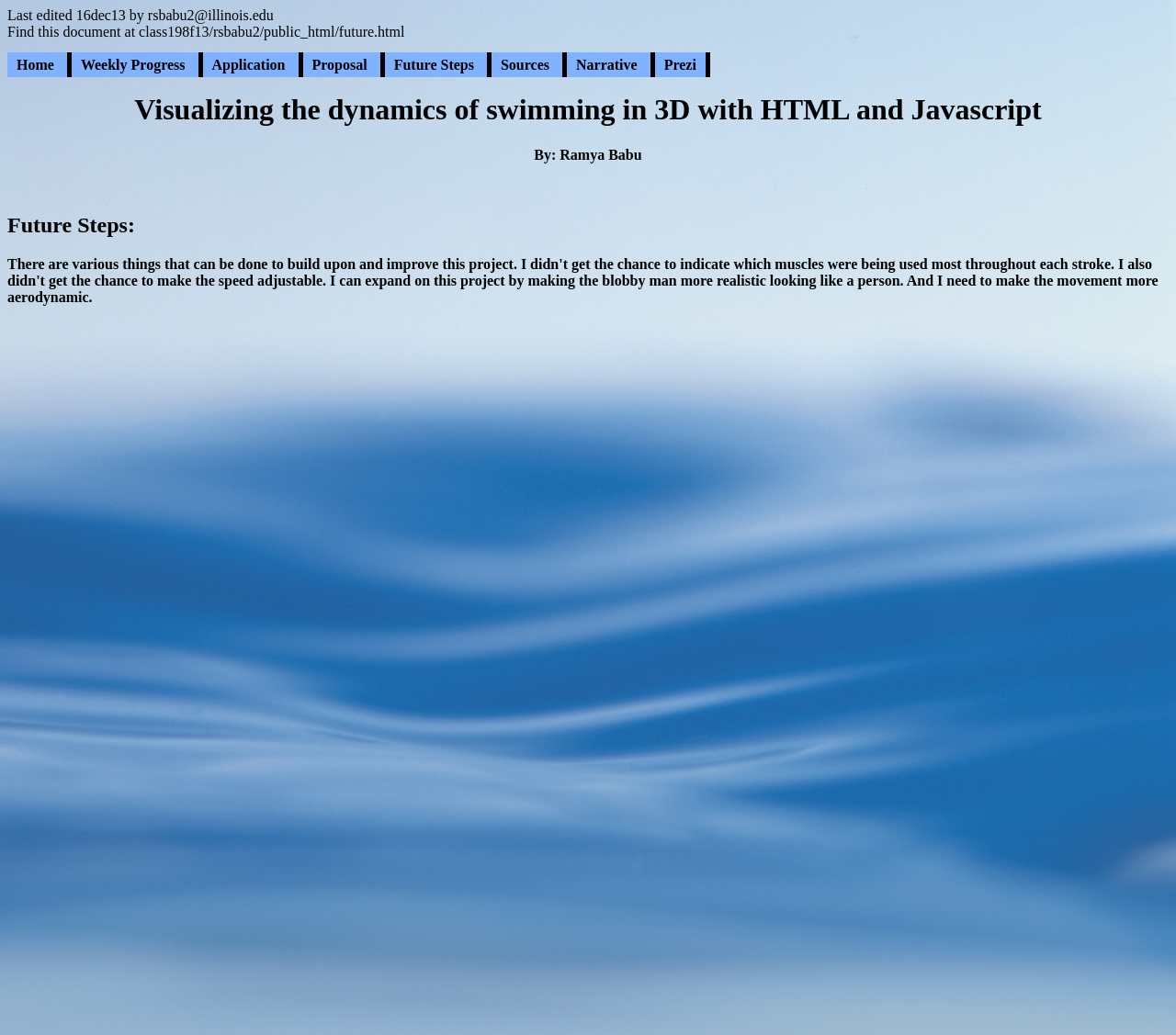Identify the bounding box for the given UI element using the description provided. Coordinates should be in the format (top-left x, top-left y, bottom-right x, bottom-right y) and must be between 0 and 1. Here is the description: Proposal My proposal

[0.257, 0.051, 0.327, 0.075]